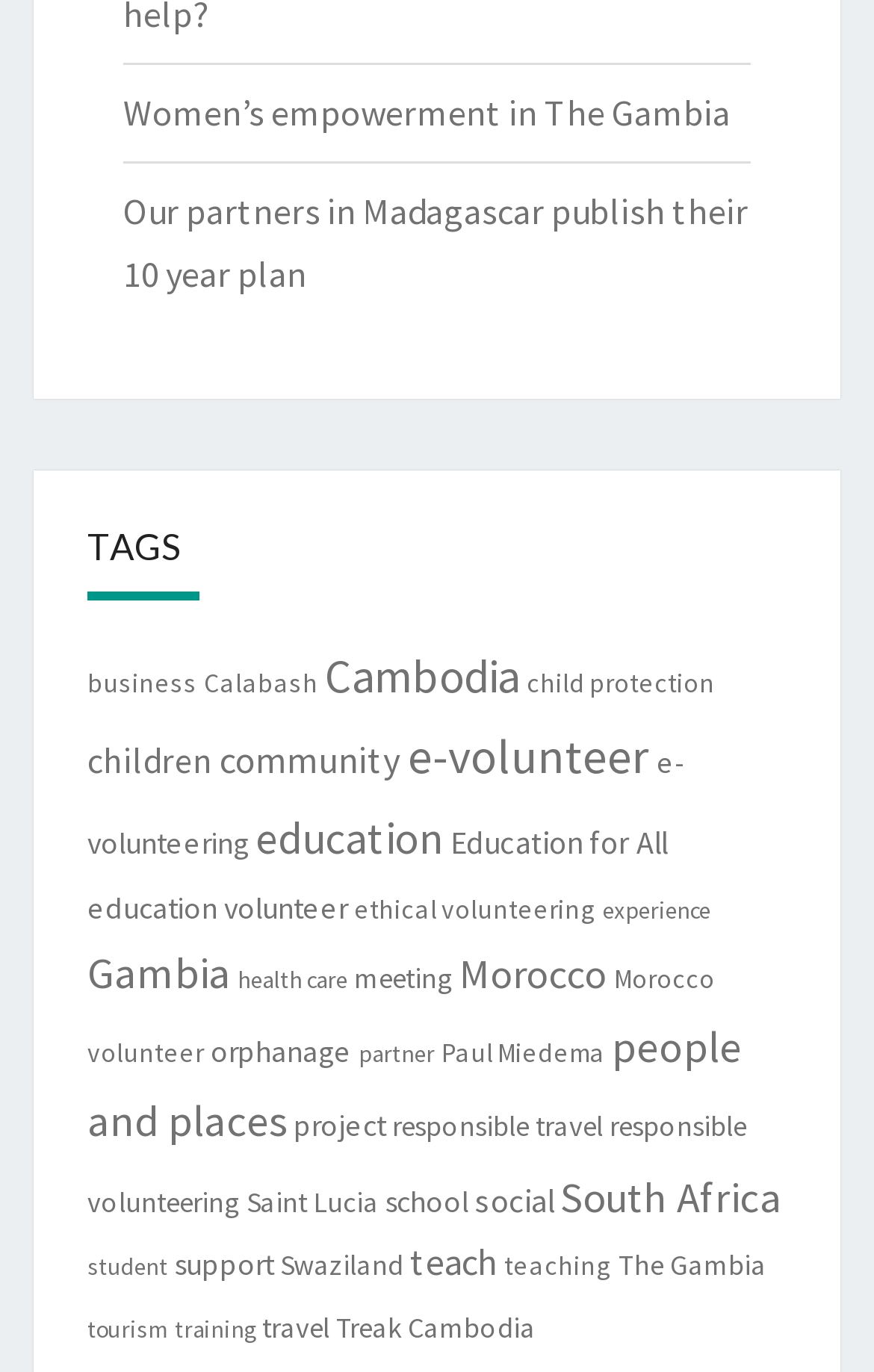How many items are related to education?
Provide a fully detailed and comprehensive answer to the question.

I found the link 'education (25 items)' under the 'TAGS' heading, which indicates that there are 25 items related to education.